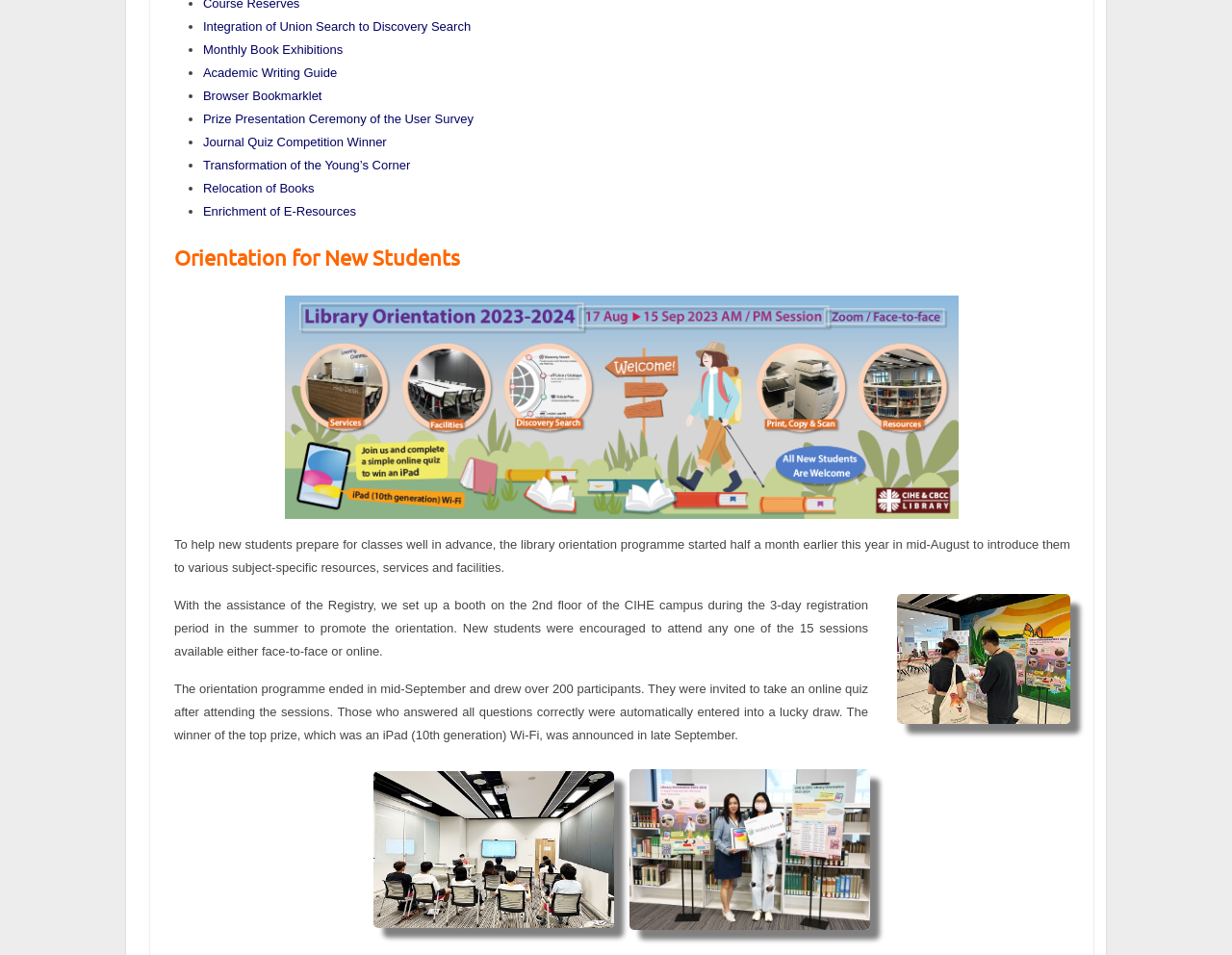Identify the bounding box coordinates for the UI element mentioned here: "Enrichment of E-Resources". Provide the coordinates as four float values between 0 and 1, i.e., [left, top, right, bottom].

[0.165, 0.214, 0.289, 0.229]